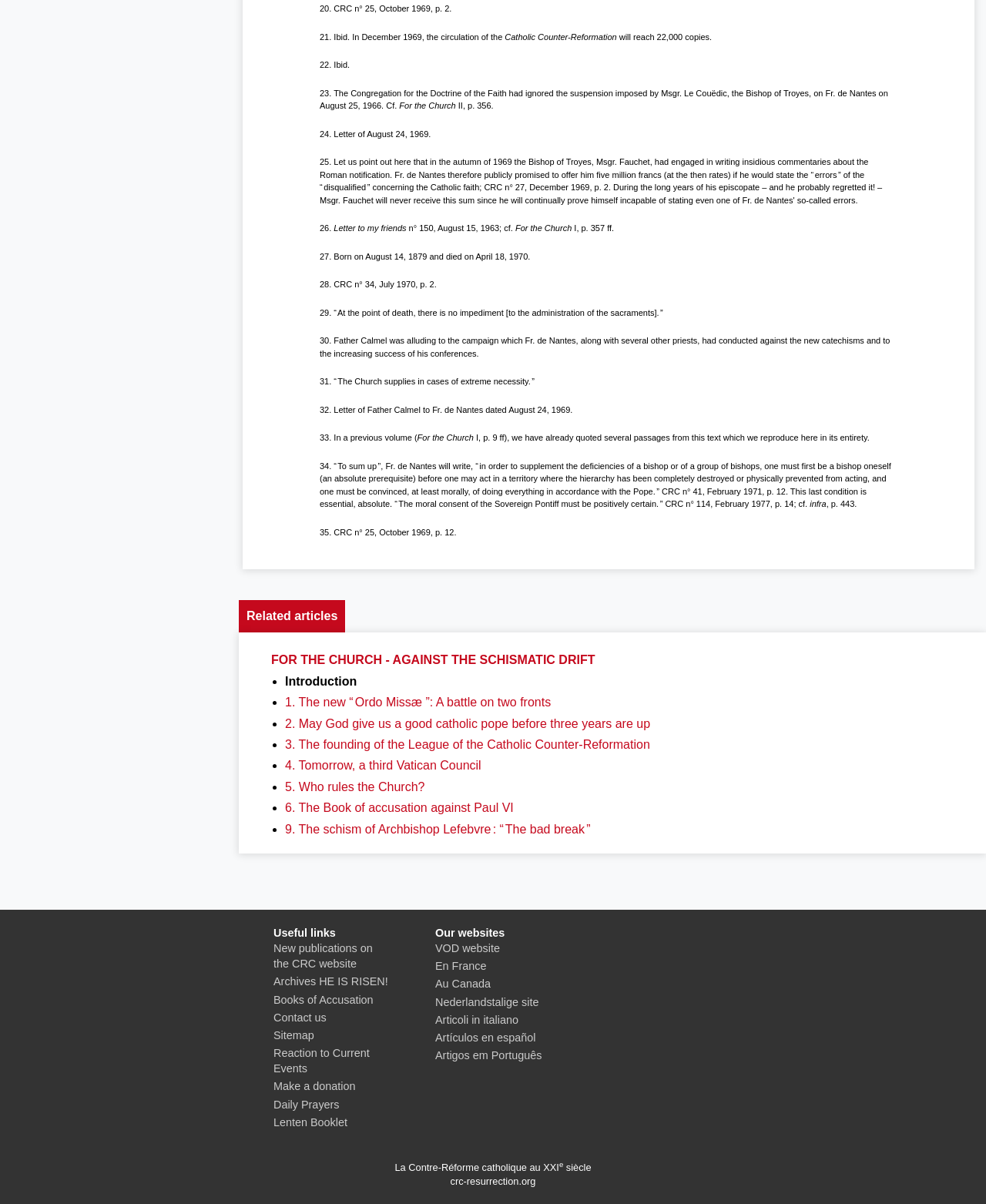How many related articles are listed?
Your answer should be a single word or phrase derived from the screenshot.

9